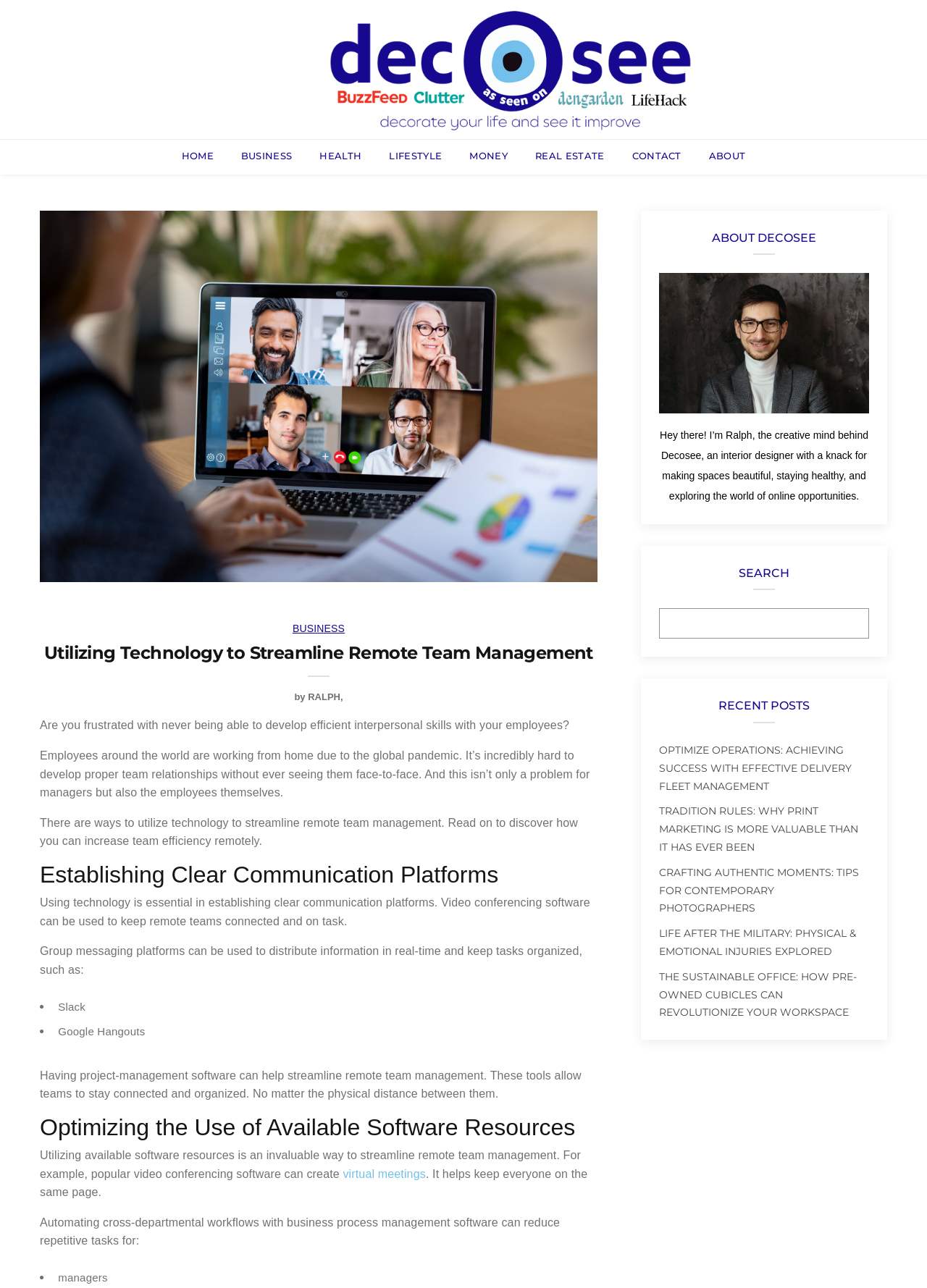Can you identify the bounding box coordinates of the clickable region needed to carry out this instruction: 'read the recent post about OPTIMIZE OPERATIONS: ACHIEVING SUCCESS WITH EFFECTIVE DELIVERY FLEET MANAGEMENT'? The coordinates should be four float numbers within the range of 0 to 1, stated as [left, top, right, bottom].

[0.711, 0.577, 0.919, 0.615]